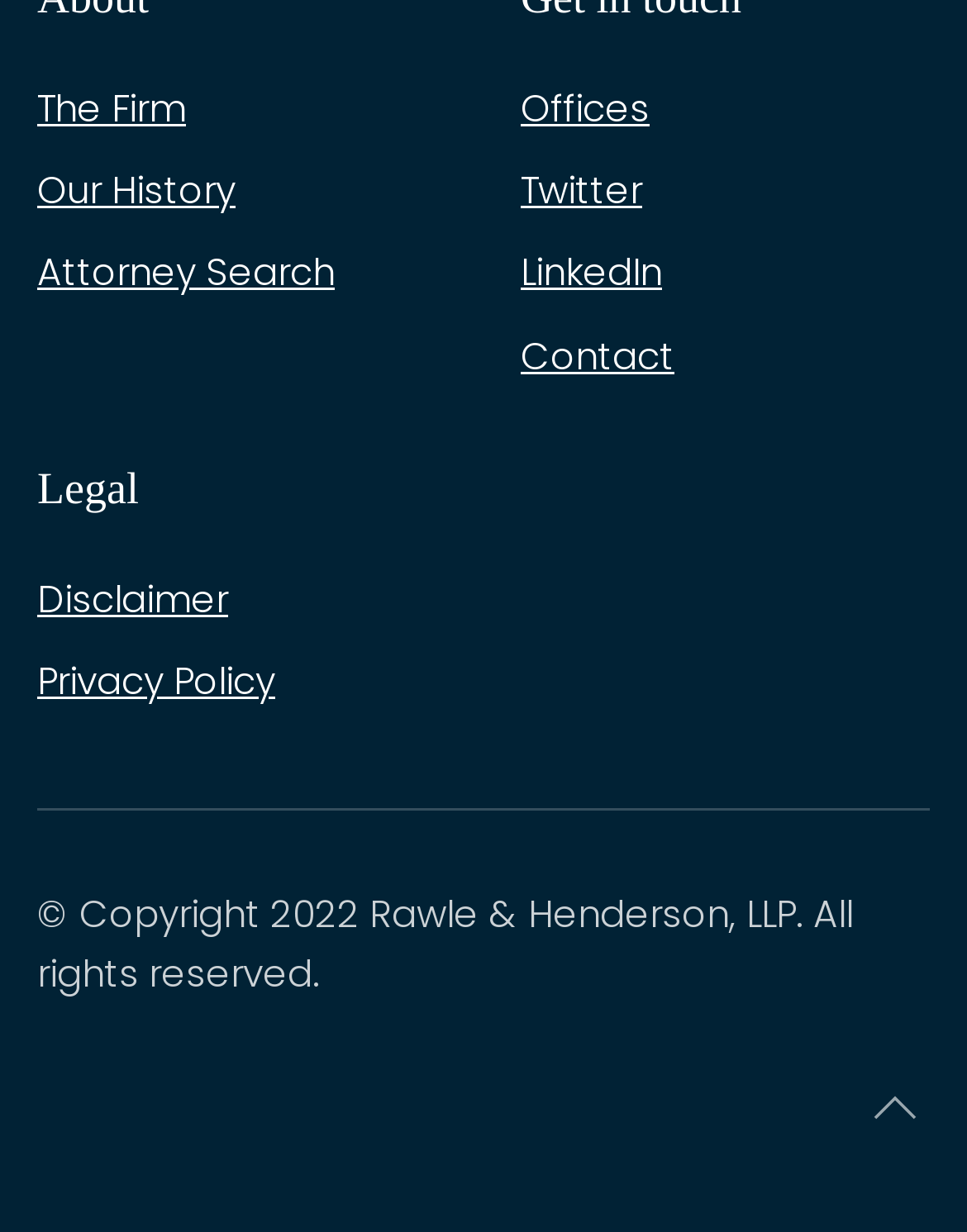Provide the bounding box coordinates of the section that needs to be clicked to accomplish the following instruction: "Visit the Twitter page."

[0.538, 0.133, 0.664, 0.175]